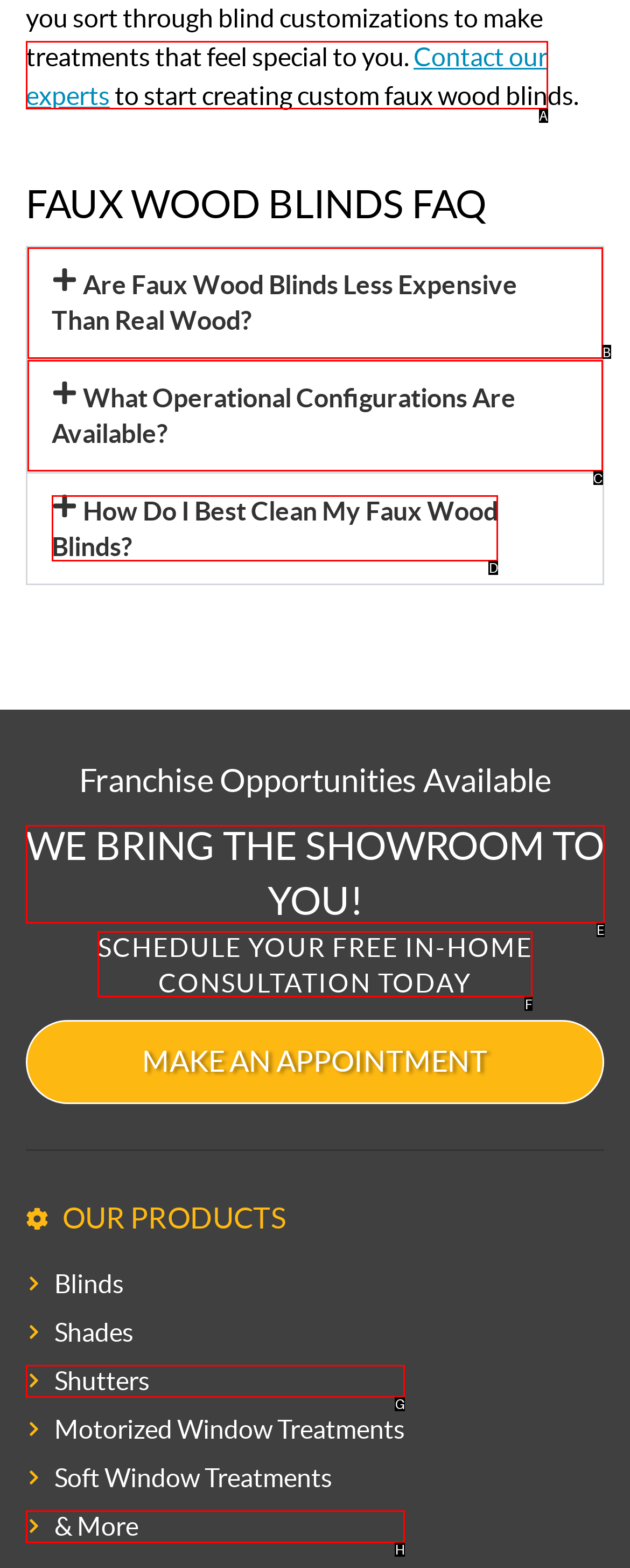What is the letter of the UI element you should click to check the size of the webpage? Provide the letter directly.

None